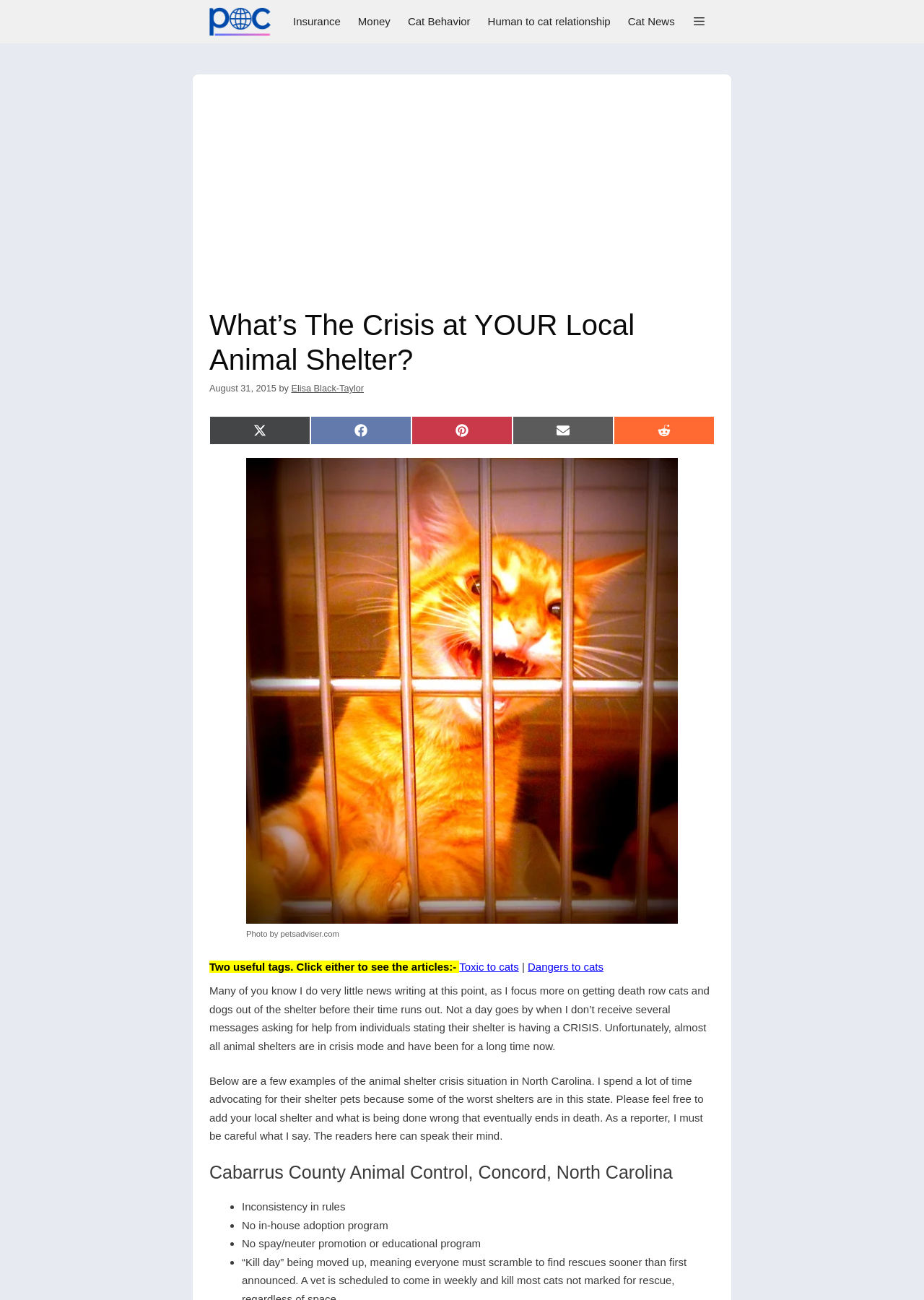Please specify the bounding box coordinates of the clickable region to carry out the following instruction: "Click the link to Cat Behavior". The coordinates should be four float numbers between 0 and 1, in the format [left, top, right, bottom].

[0.432, 0.0, 0.518, 0.033]